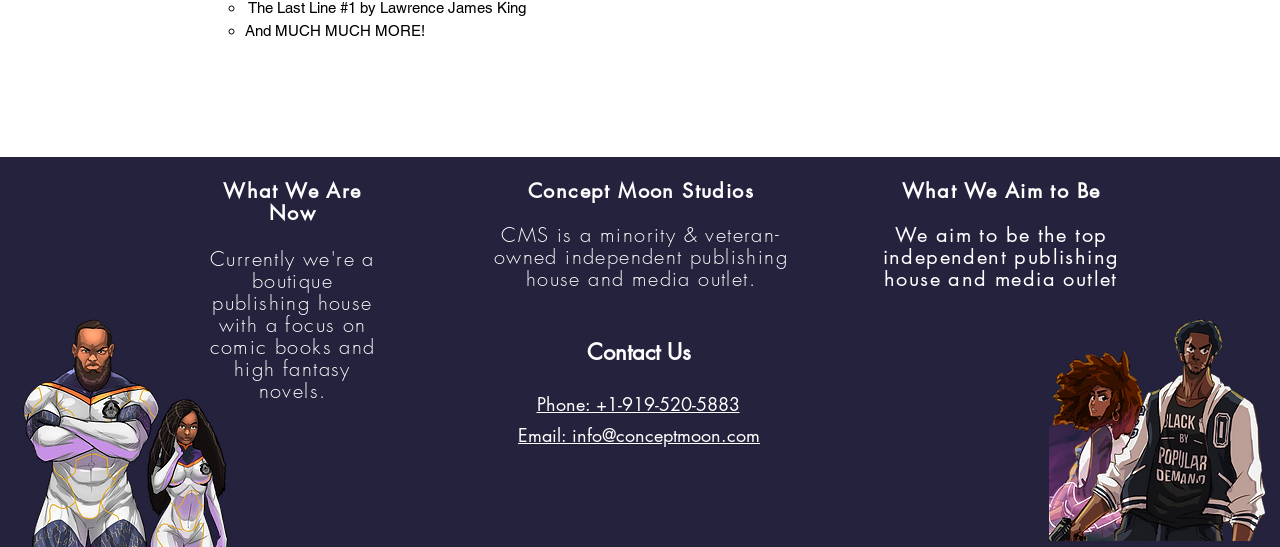Refer to the image and provide an in-depth answer to the question:
What social media platforms are listed?

The social media platforms are listed in the 'Social Bar' section, which contains link elements with the text 'Instagram', 'Facebook', 'TikTok', 'Twitter', 'Threads', and 'YouTube' located at [0.388, 0.875, 0.61, 0.946].